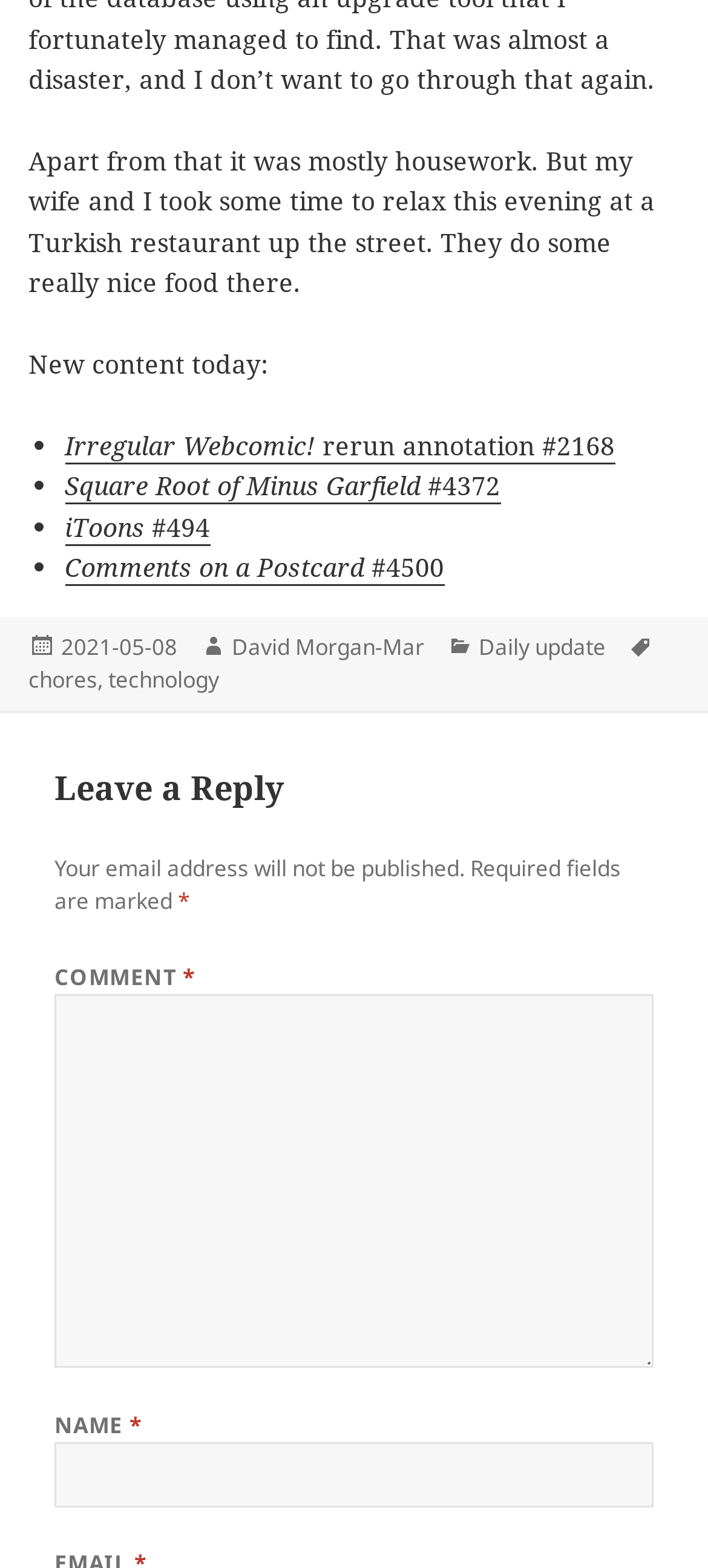Identify the bounding box coordinates for the region of the element that should be clicked to carry out the instruction: "Leave a comment". The bounding box coordinates should be four float numbers between 0 and 1, i.e., [left, top, right, bottom].

[0.077, 0.635, 0.923, 0.873]